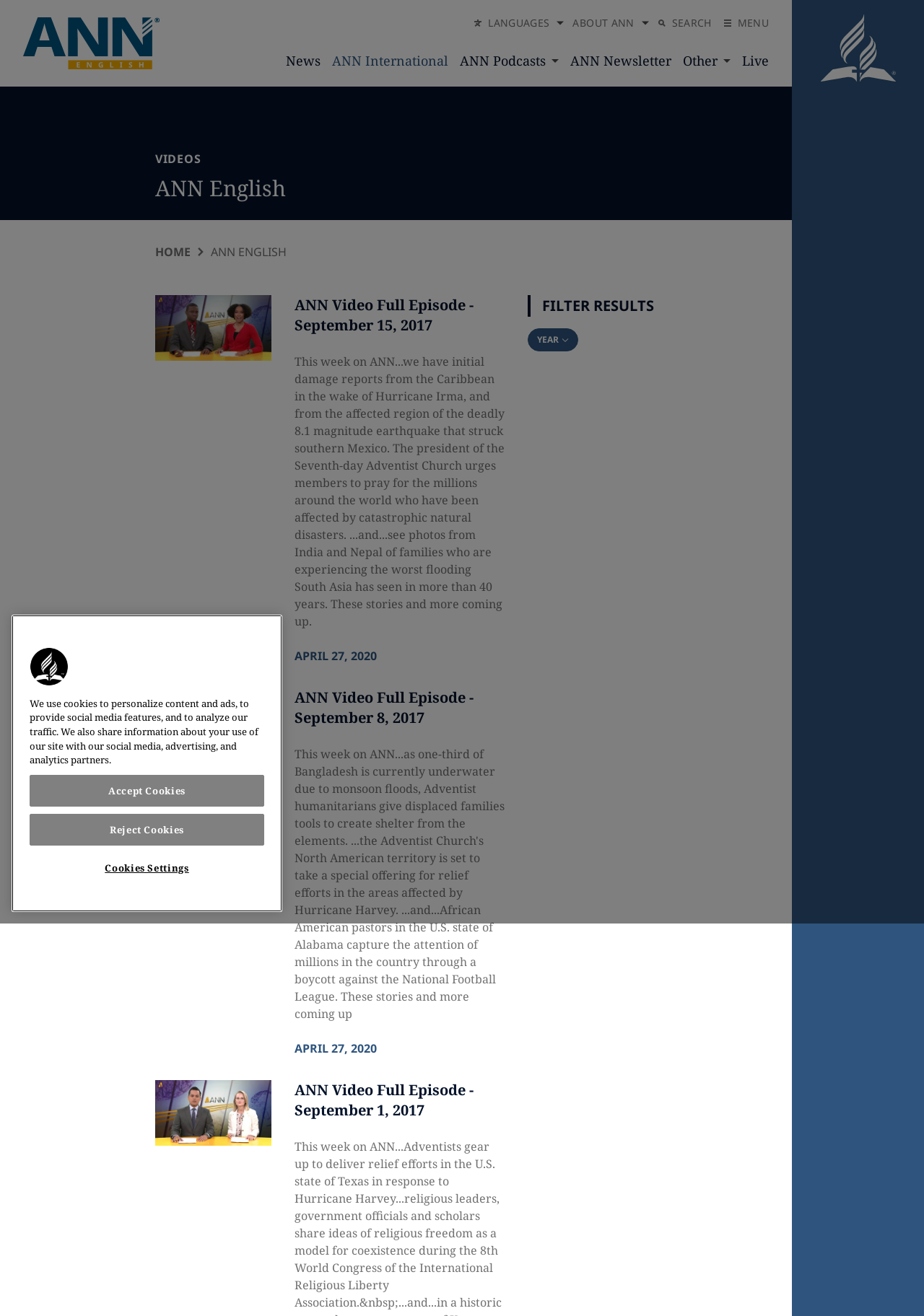Give an extensive and precise description of the webpage.

The webpage is the official news channel of the Seventh-day Adventist church, featuring news articles and videos. At the top left, there is a logo of ANN English, accompanied by a search button and a menu button. To the right, there are links to different languages and an "About ANN" section. 

Below the top navigation bar, there are several links to different categories, including "News", "ANN International", "ANN Podcasts", "ANN Newsletter", "Other", and "Live". 

The main content area is divided into sections, with headings and images. The first section has a heading "VIDEOS" and features a video titled "ANN Video Full Episode - September 15, 2017", accompanied by a brief description of the video content. Below this section, there are two more video sections with similar layouts, featuring videos from September 8, 2017, and September 1, 2017, respectively. 

To the right of the video sections, there is a filter results section with a button to filter by year. At the bottom right, there is a Seventh-day Adventist logo. 

Additionally, there is a cookie banner at the bottom of the page, which informs users about the use of cookies and provides options to accept, reject, or customize cookie settings.